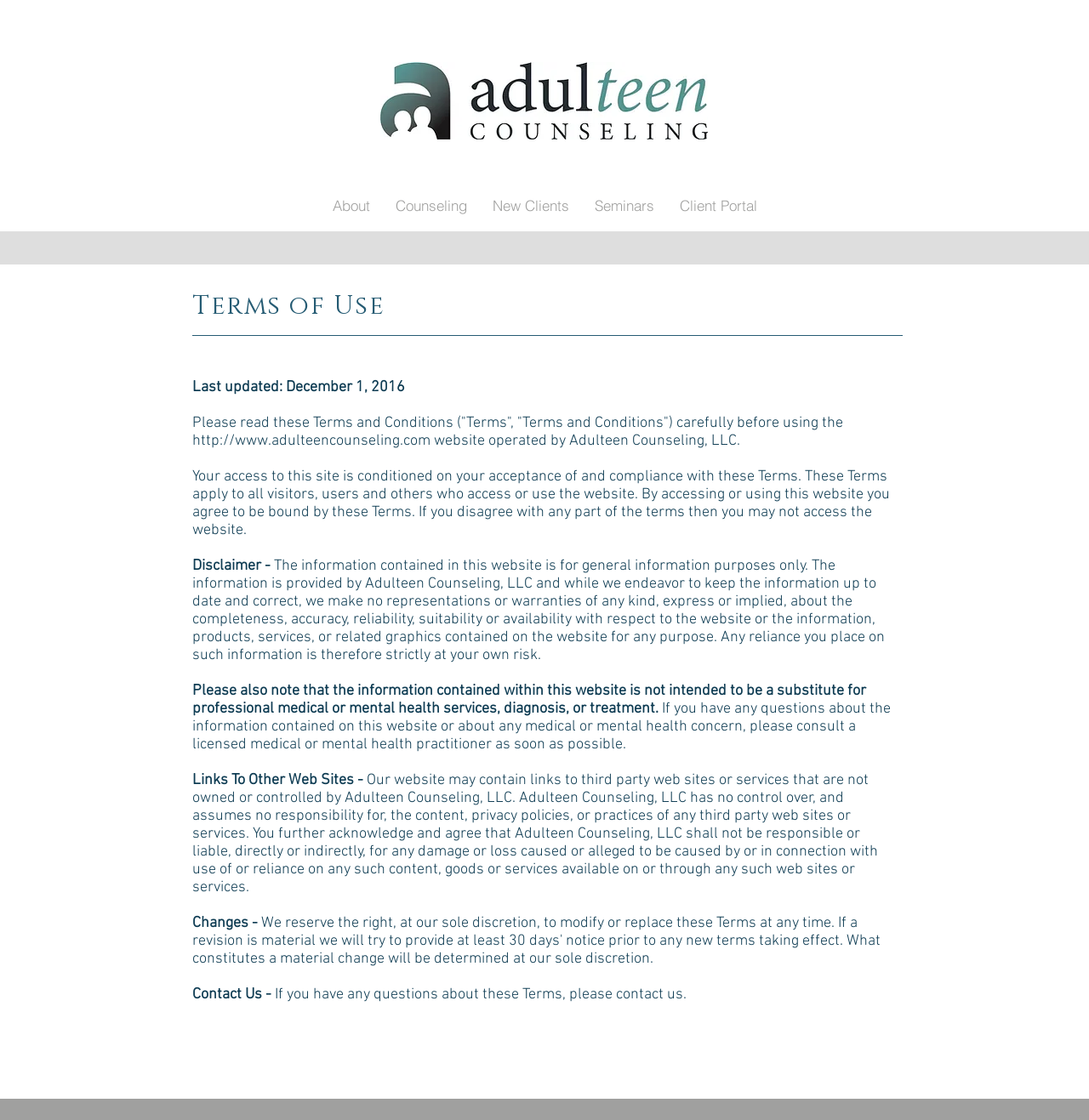Identify the main heading from the webpage and provide its text content.

Adulteen Counseling, llc